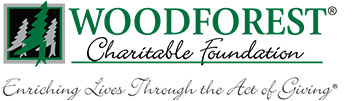What is the purpose of the organization?
Please answer the question with as much detail and depth as you can.

The words 'Charitable Foundation' are presented in a slightly smaller and elegant font below the name 'WOODFOREST', providing clarity about the organization's purpose, which is charitable.